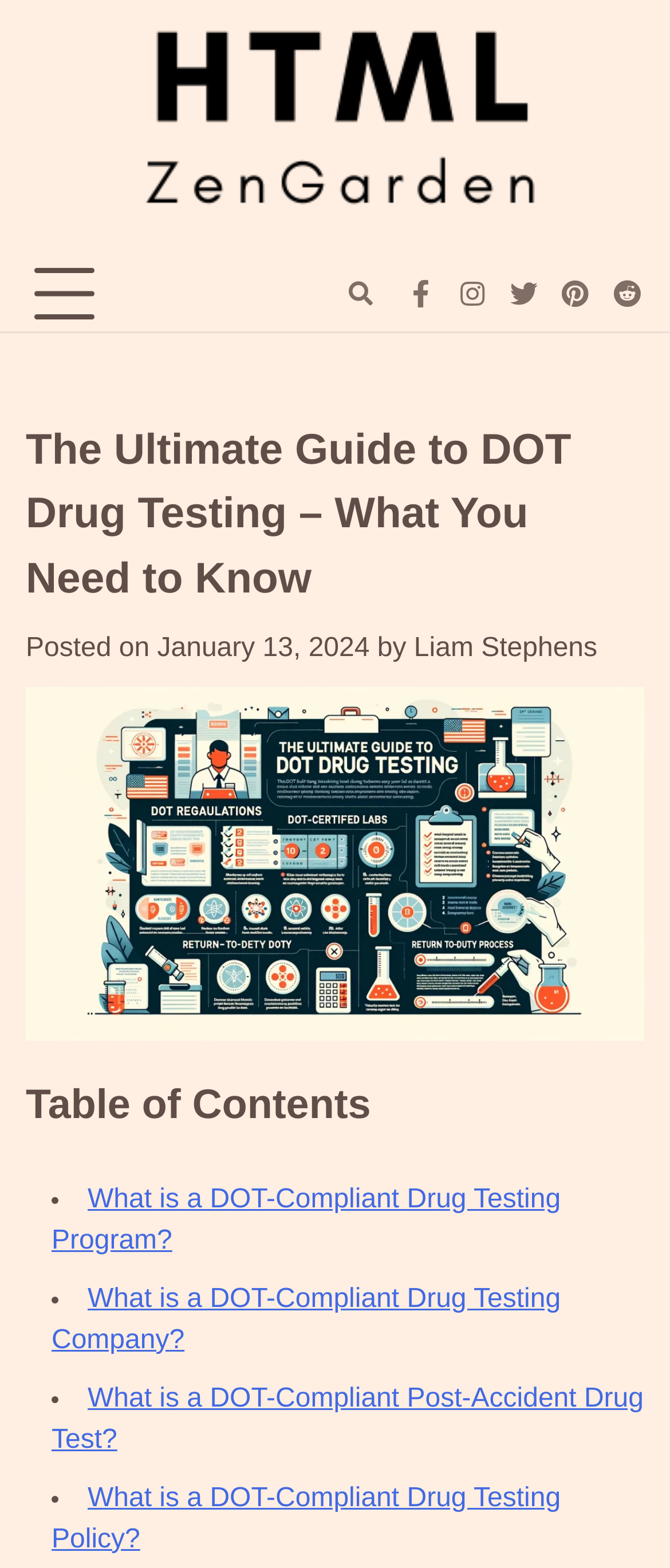Identify the coordinates of the bounding box for the element that must be clicked to accomplish the instruction: "Click the logo".

[0.179, 0.011, 0.821, 0.151]